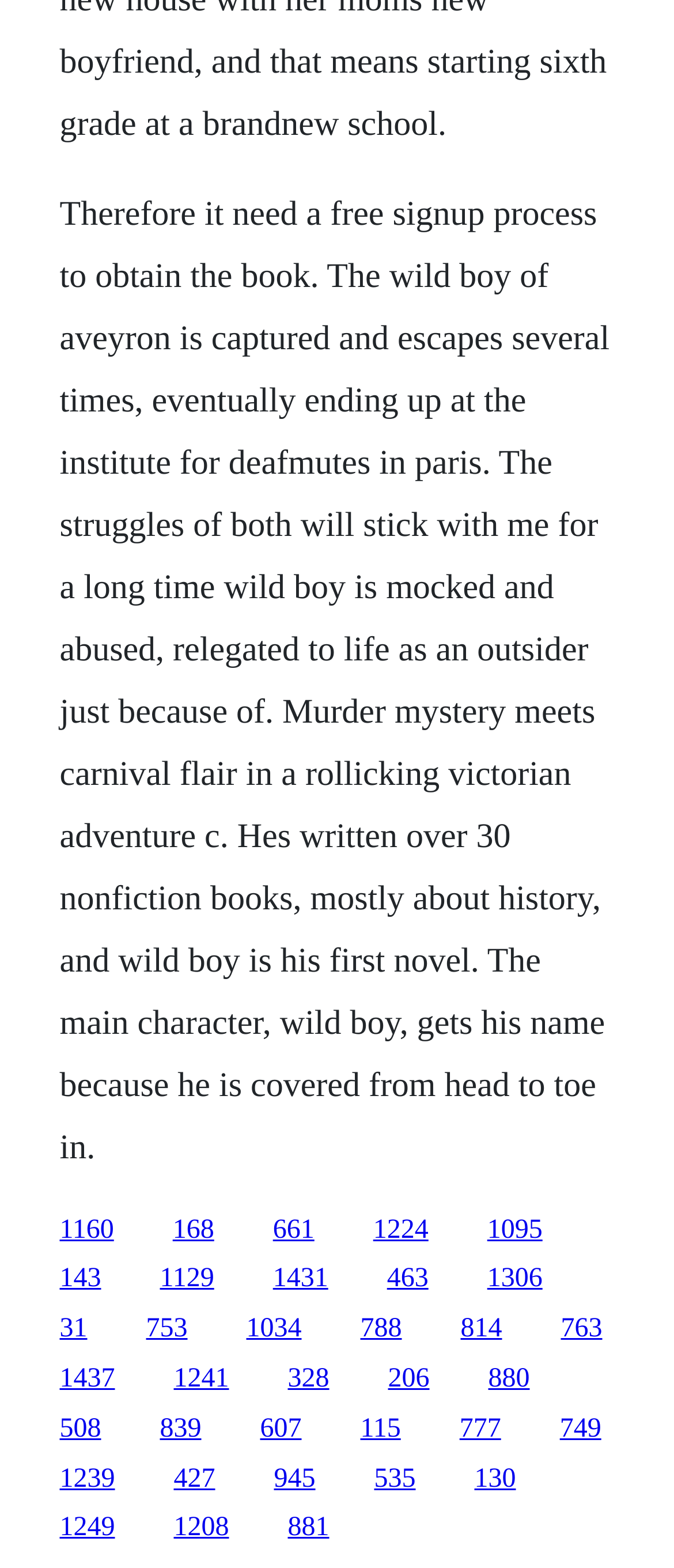What is the condition of the Wild Boy?
By examining the image, provide a one-word or phrase answer.

Abused and relegated to life as an outsider